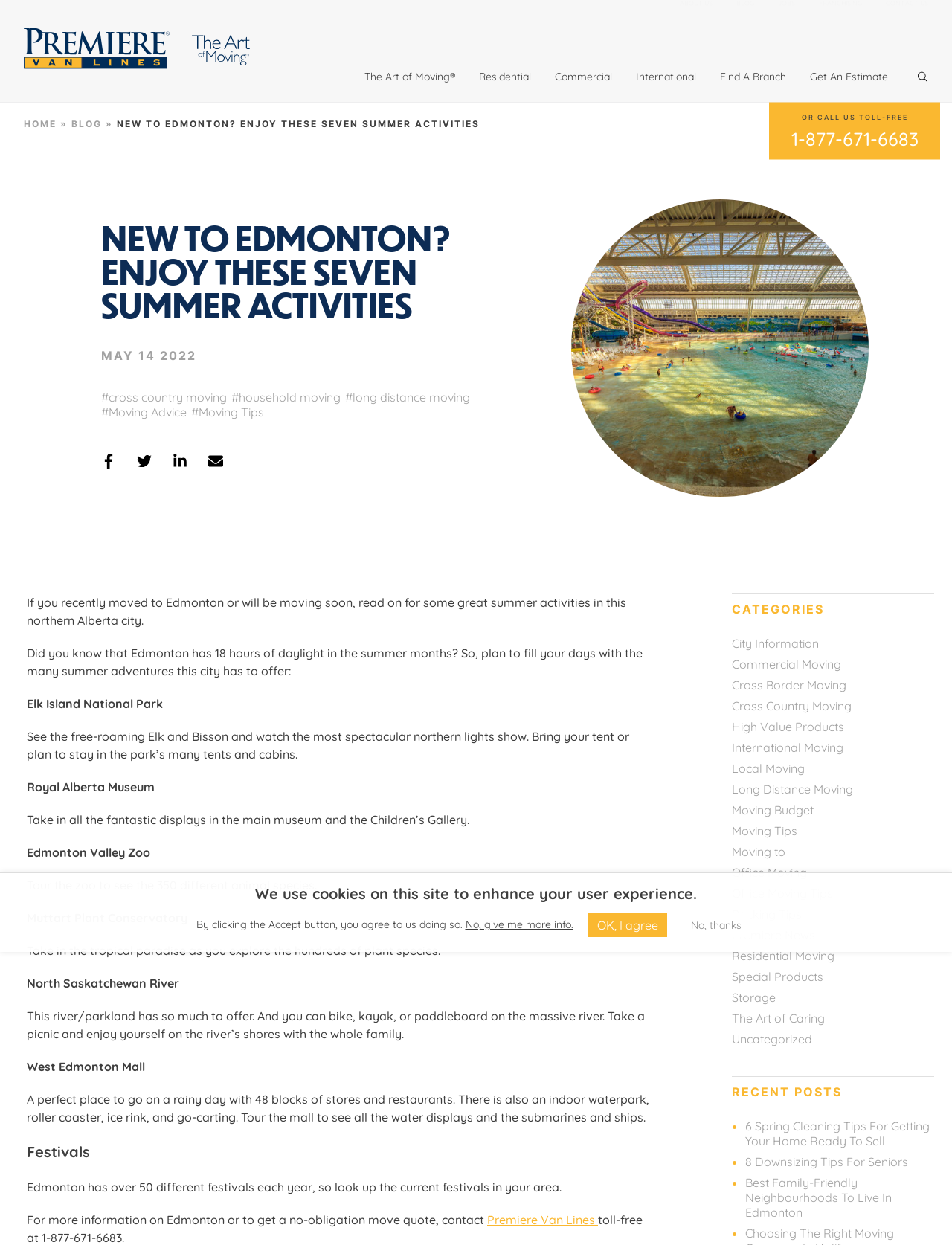Please predict the bounding box coordinates of the element's region where a click is necessary to complete the following instruction: "Read the 'NEW TO EDMONTON? ENJOY THESE SEVEN SUMMER ACTIVITIES' article". The coordinates should be represented by four float numbers between 0 and 1, i.e., [left, top, right, bottom].

[0.106, 0.177, 0.509, 0.258]